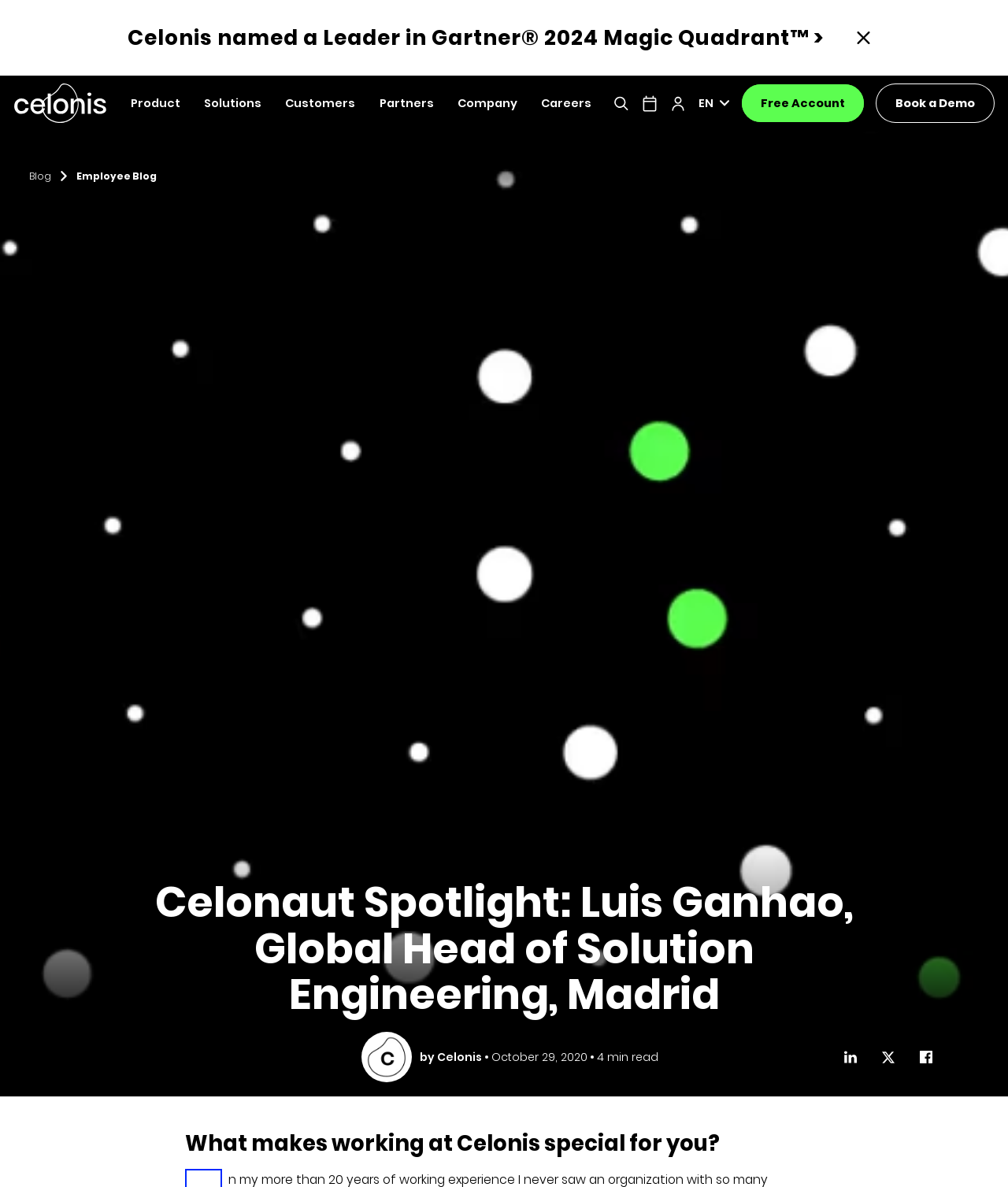For the element described, predict the bounding box coordinates as (top-left x, top-left y, bottom-right x, bottom-right y). All values should be between 0 and 1. Element description: by Celonis

[0.416, 0.884, 0.484, 0.897]